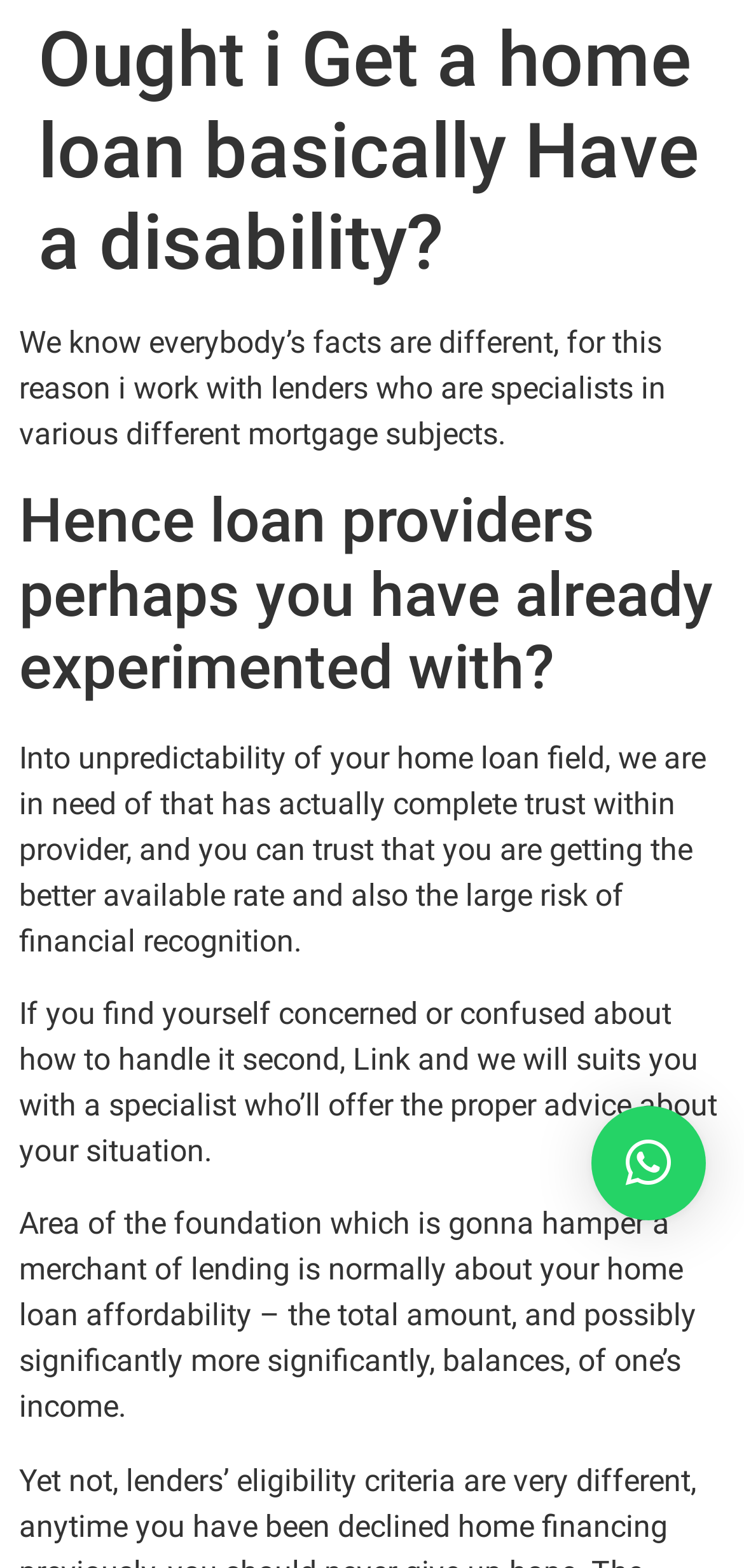Provide the bounding box coordinates of the UI element that matches the description: "×".

[0.795, 0.705, 0.949, 0.778]